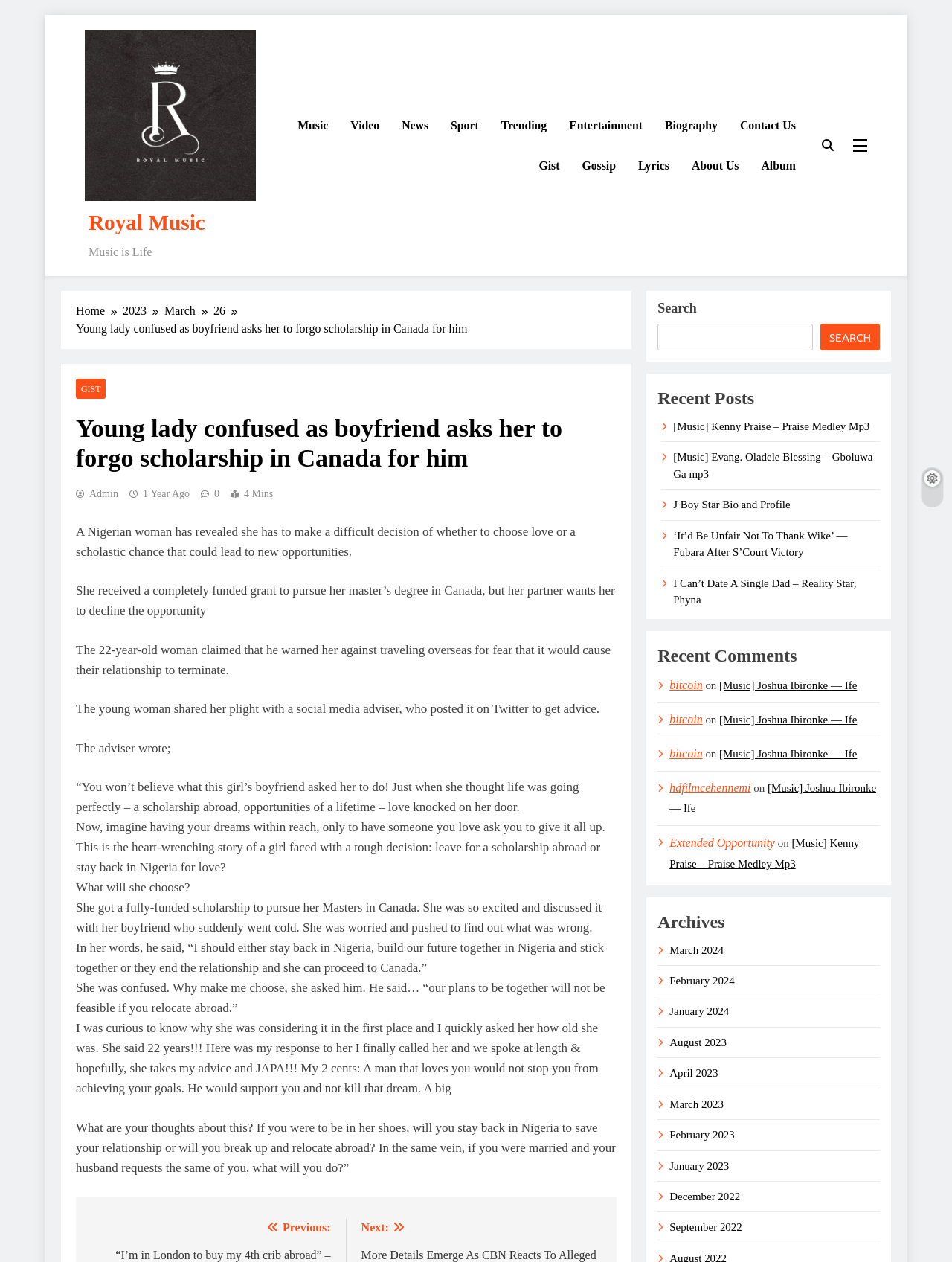How many navigation links are in the breadcrumbs section?
Identify the answer in the screenshot and reply with a single word or phrase.

5